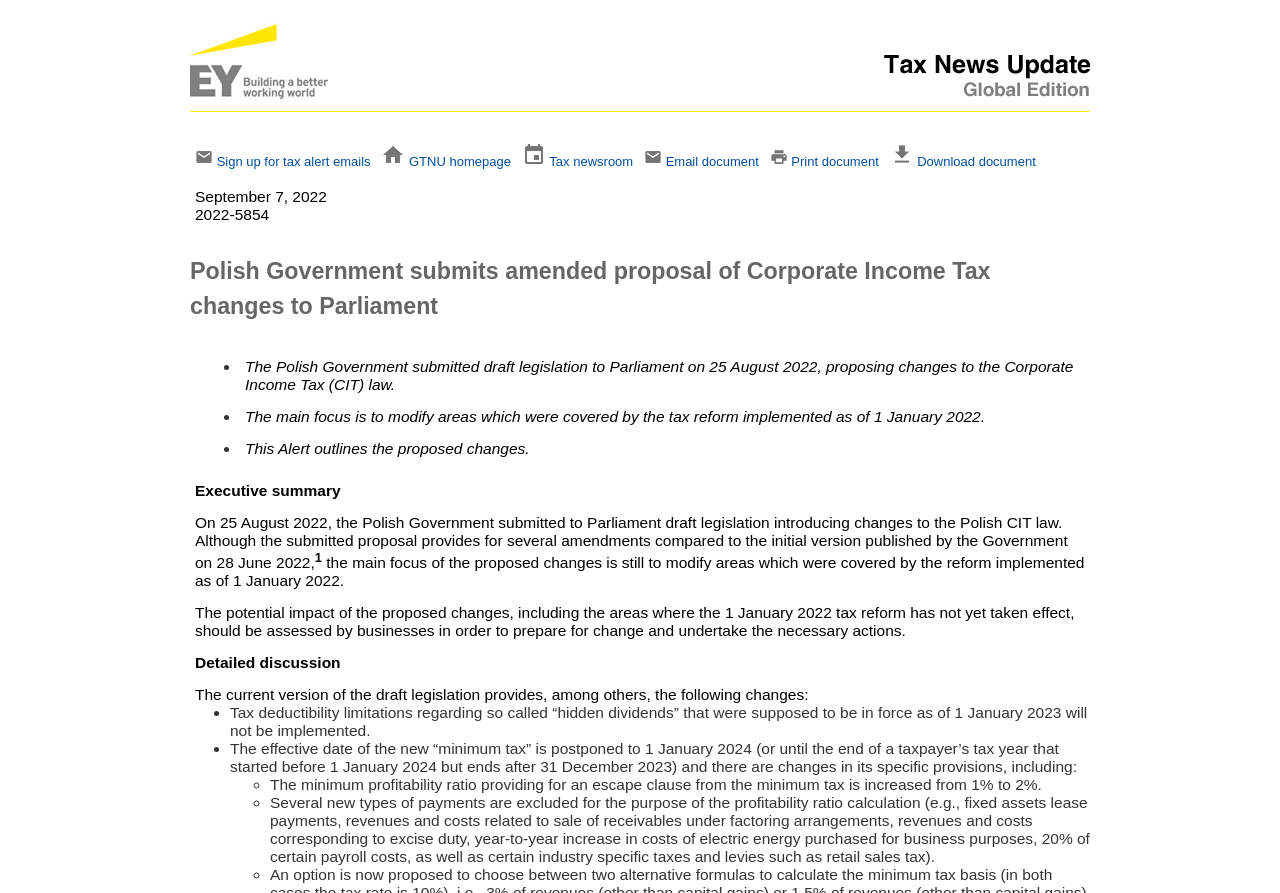Can you pinpoint the bounding box coordinates for the clickable element required for this instruction: "Click on the link to sign up for tax alert emails"? The coordinates should be four float numbers between 0 and 1, i.e., [left, top, right, bottom].

[0.169, 0.172, 0.289, 0.189]